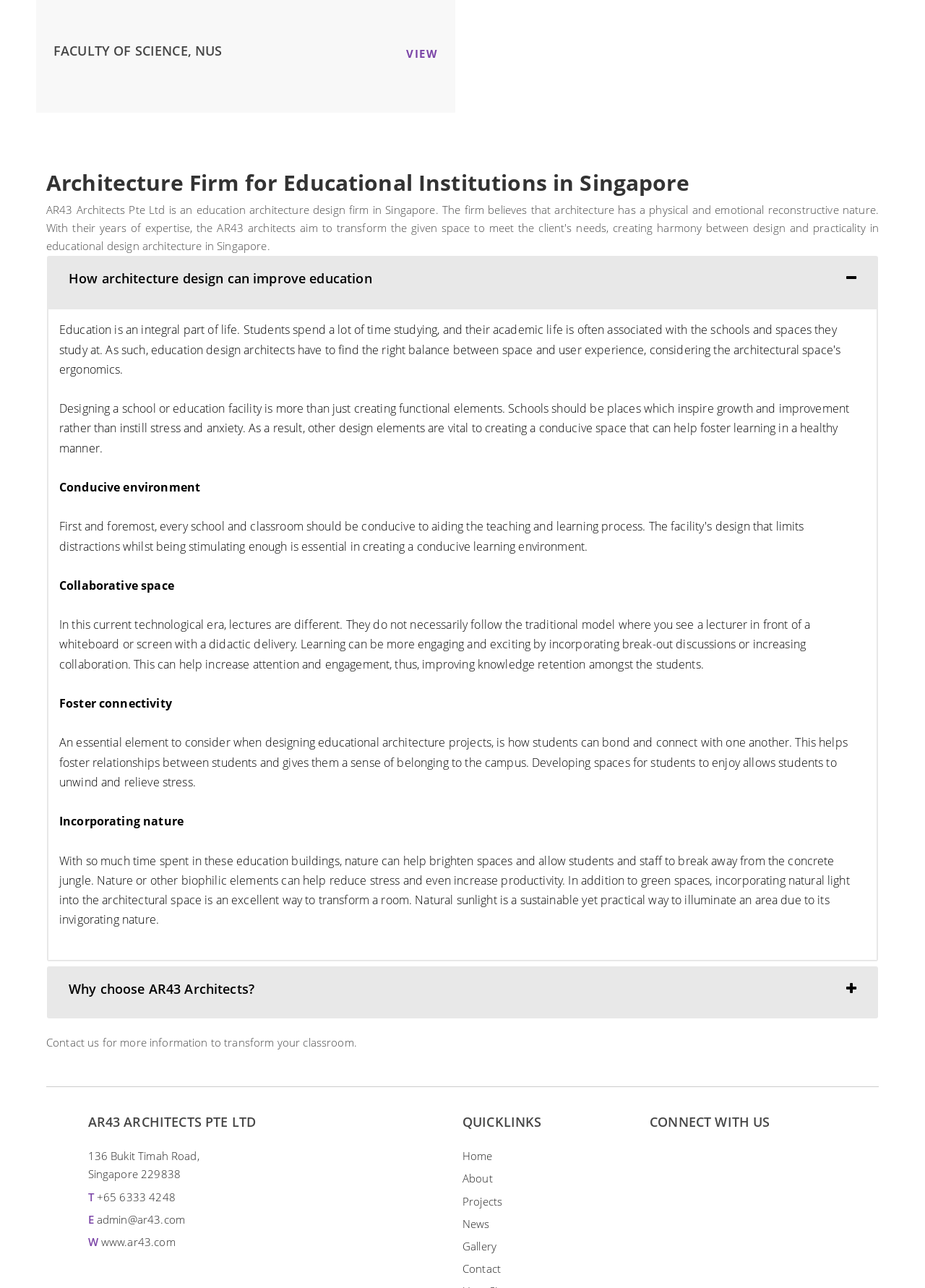Based on the image, please respond to the question with as much detail as possible:
What is the phone number of the architecture firm?

I found the answer by looking at the link '+65 6333 4248' at the bottom of the webpage, which provides the phone number of the architecture firm.